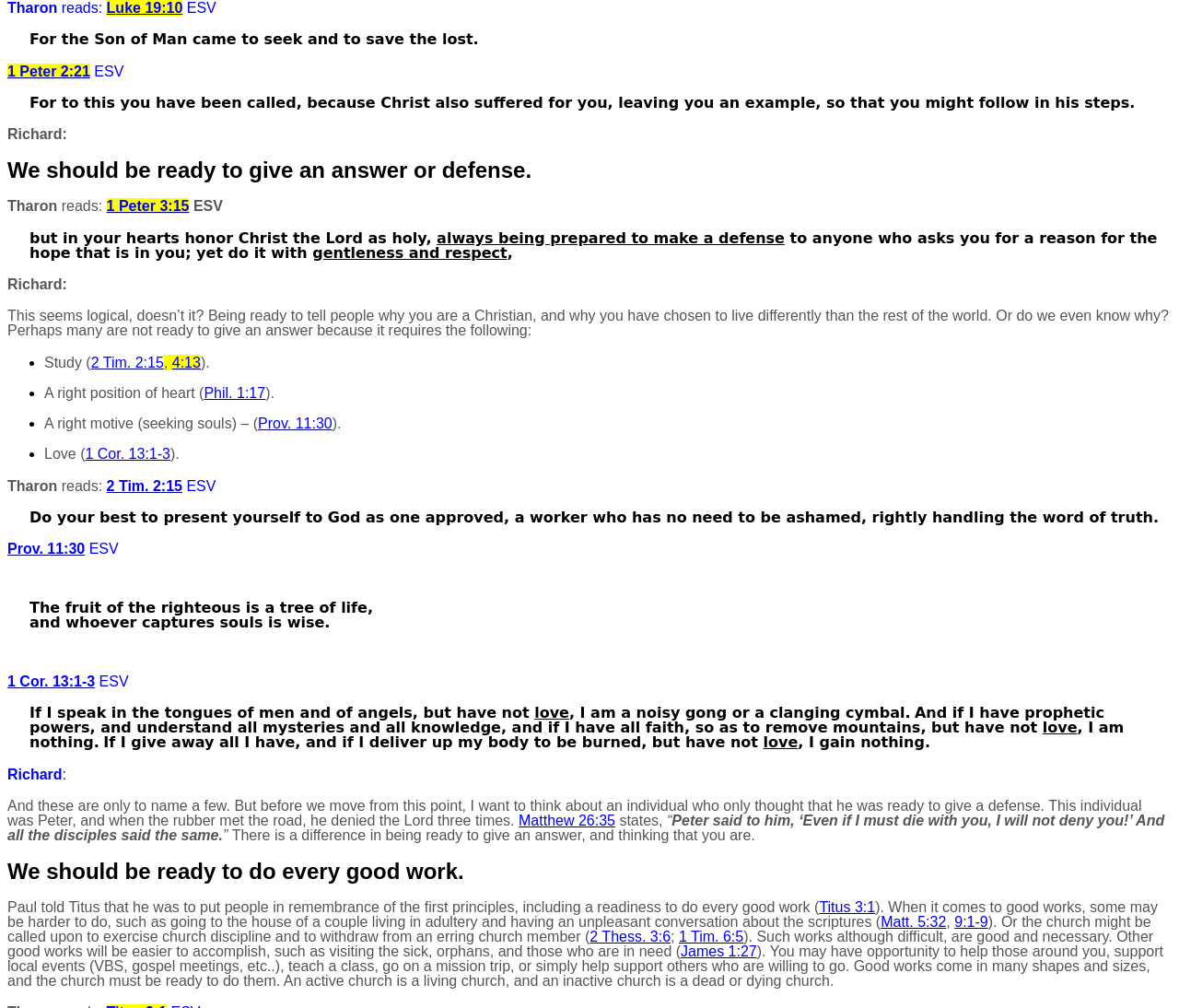Please identify the bounding box coordinates of the area that needs to be clicked to follow this instruction: "Visit the webpage for 'Prov. 11:30'".

[0.219, 0.413, 0.282, 0.428]